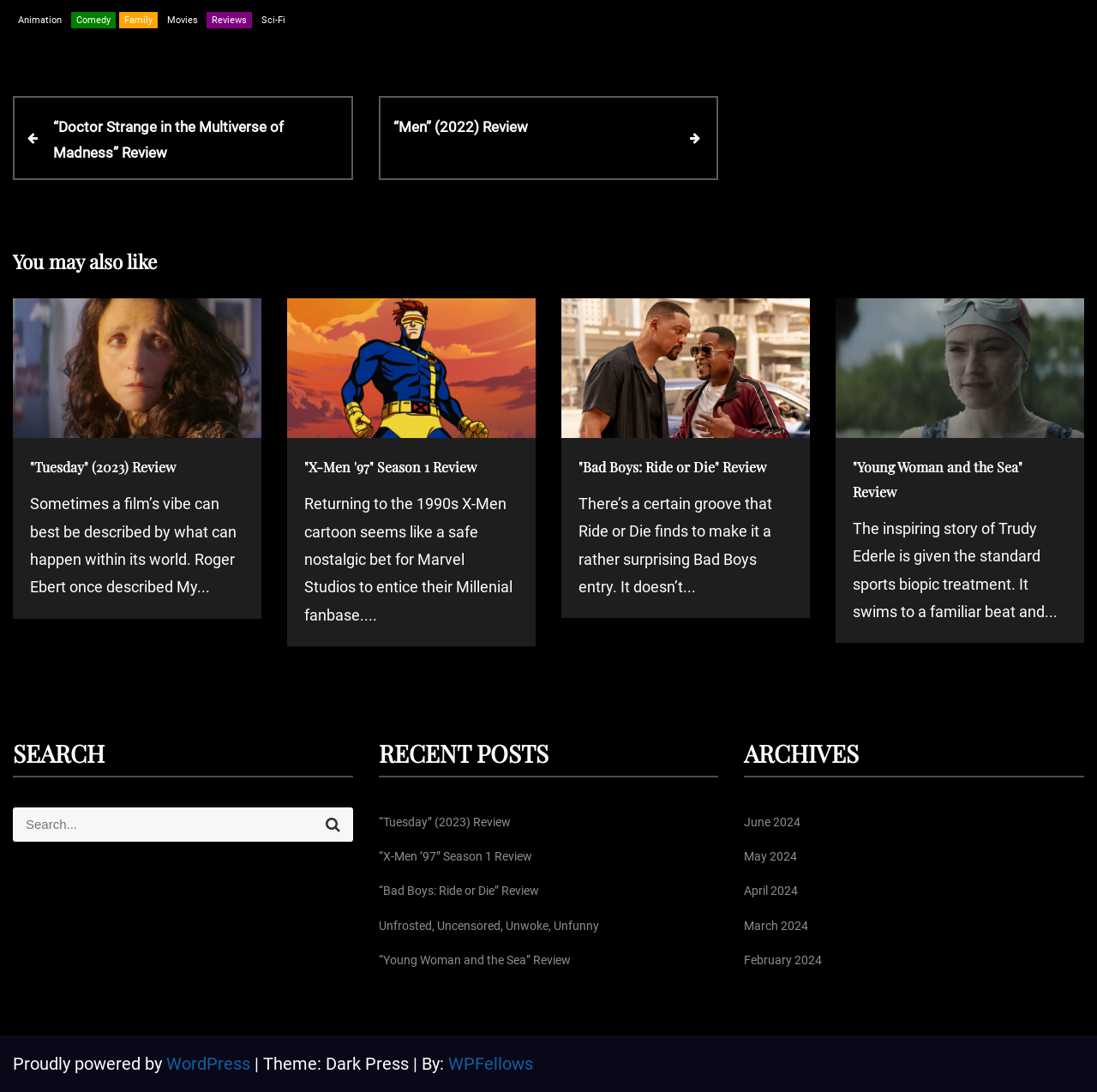Please determine the bounding box coordinates for the UI element described here. Use the format (top-left x, top-left y, bottom-right x, bottom-right y) with values bounded between 0 and 1: Animation

[0.012, 0.011, 0.061, 0.026]